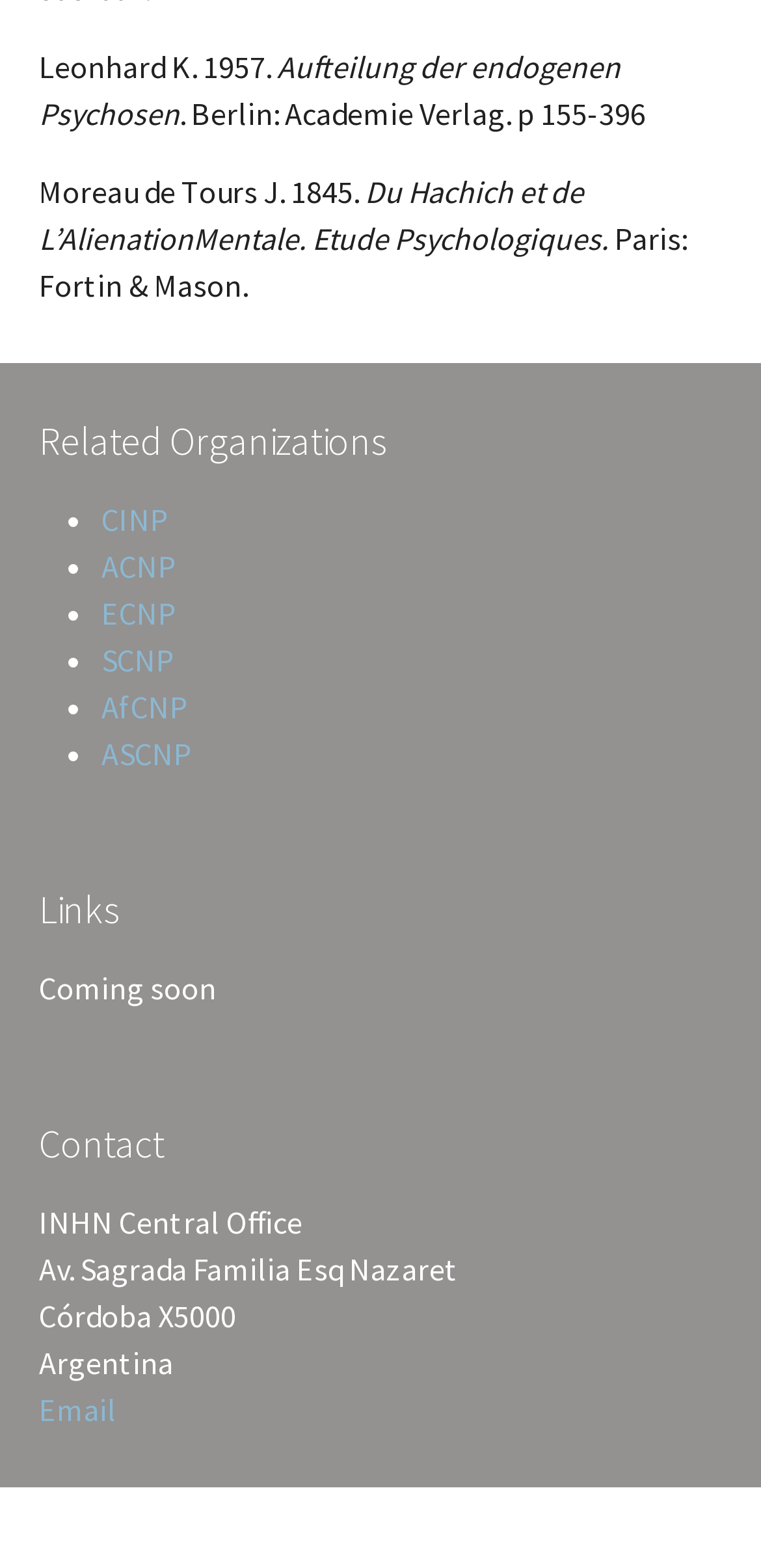What organizations are listed under 'Related Organizations'?
Analyze the image and provide a thorough answer to the question.

The webpage lists several organizations under the 'Related Organizations' section, which are CINP, ACNP, ECNP, SCNP, AfCNP, and ASCNP. These organizations are likely related to the field of psychiatry or psychology.